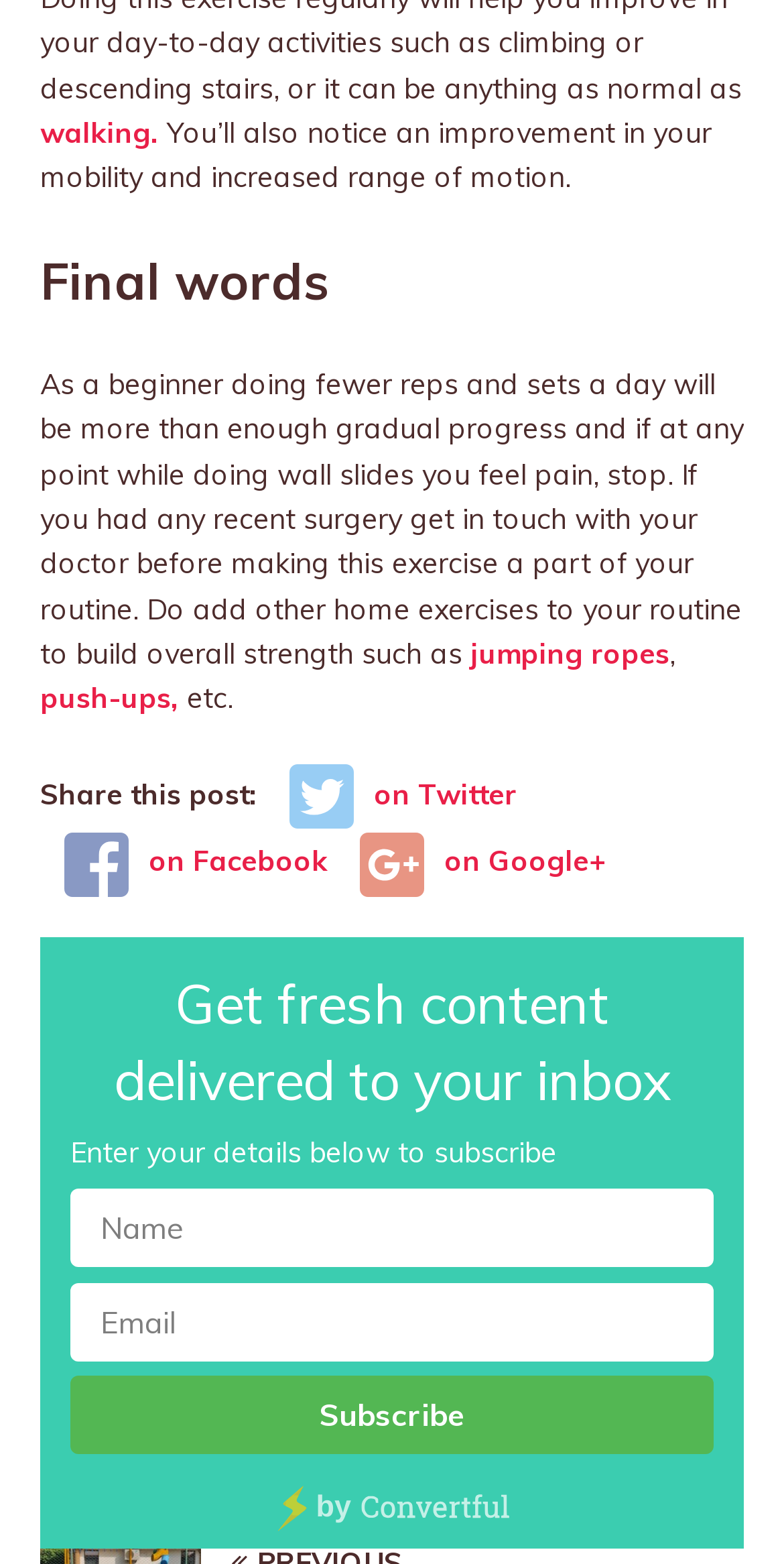Please identify the bounding box coordinates of the area I need to click to accomplish the following instruction: "Click the Subscribe button".

[0.09, 0.88, 0.91, 0.93]